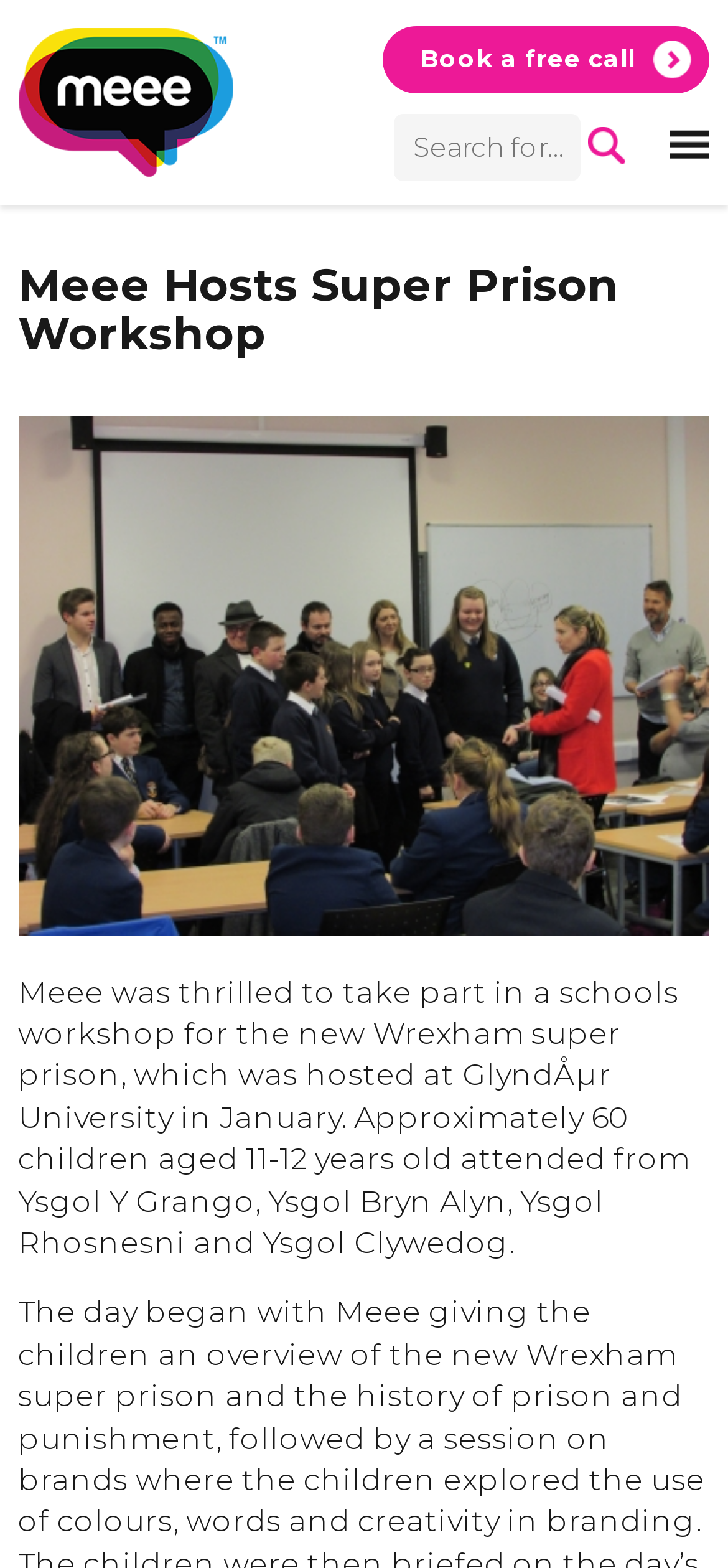Please analyze the image and provide a thorough answer to the question:
What is the age range of the children who attended?

Based on the webpage content, the children who attended the Super Prison Workshop hosted by Meee at Glyndwr University in January were aged 11-12 years old.